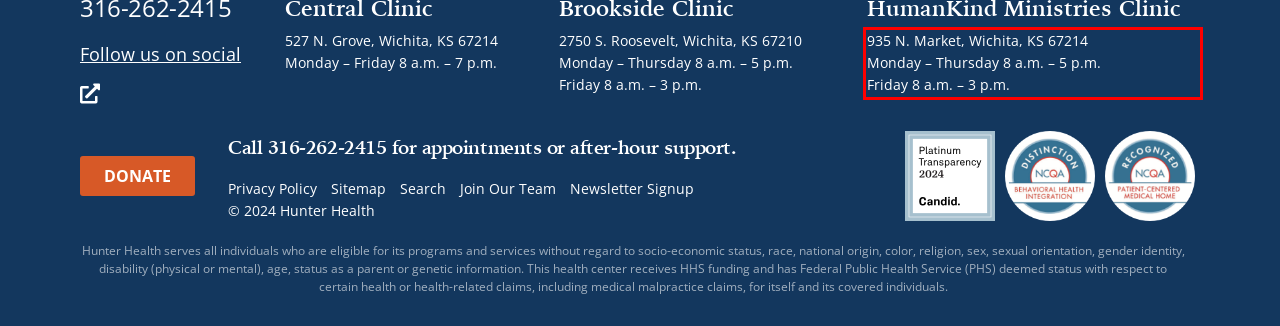View the screenshot of the webpage and identify the UI element surrounded by a red bounding box. Extract the text contained within this red bounding box.

935 N. Market, Wichita, KS 67214 Monday – Thursday 8 a.m. – 5 p.m. Friday 8 a.m. – 3 p.m.